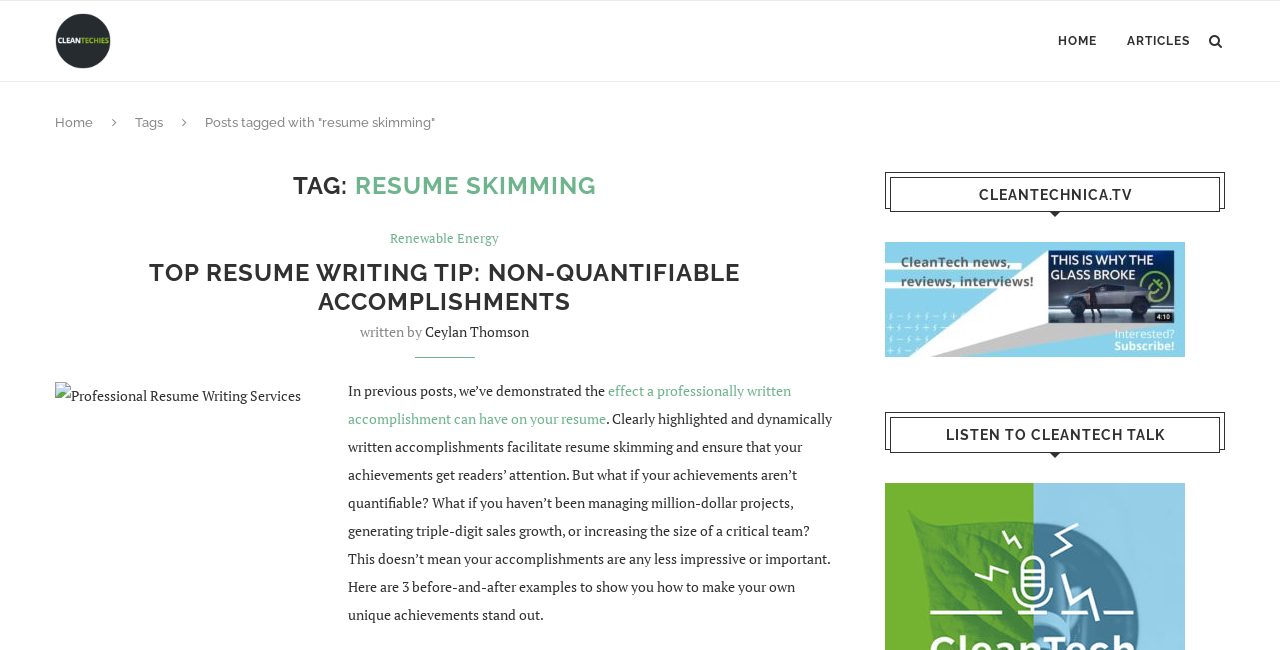Please pinpoint the bounding box coordinates for the region I should click to adhere to this instruction: "Click the Michigan Header Logo".

None